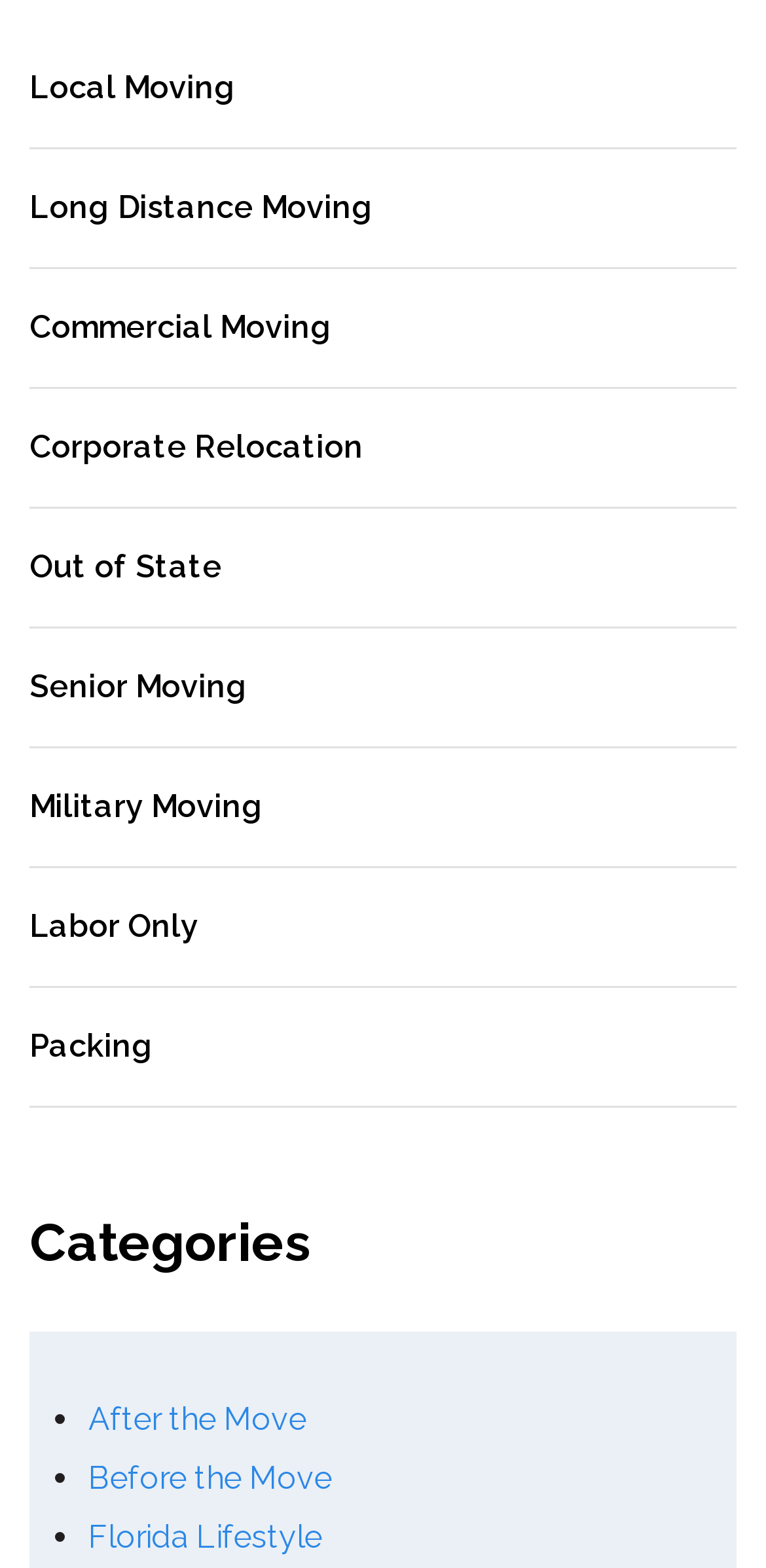What type of moving services are offered?
Please give a well-detailed answer to the question.

Based on the links provided on the webpage, it appears that the website offers various moving services, including Local Moving, Long Distance Moving, Commercial Moving, Corporate Relocation, Out of State, Senior Moving, Military Moving, Labor Only, and Packing.